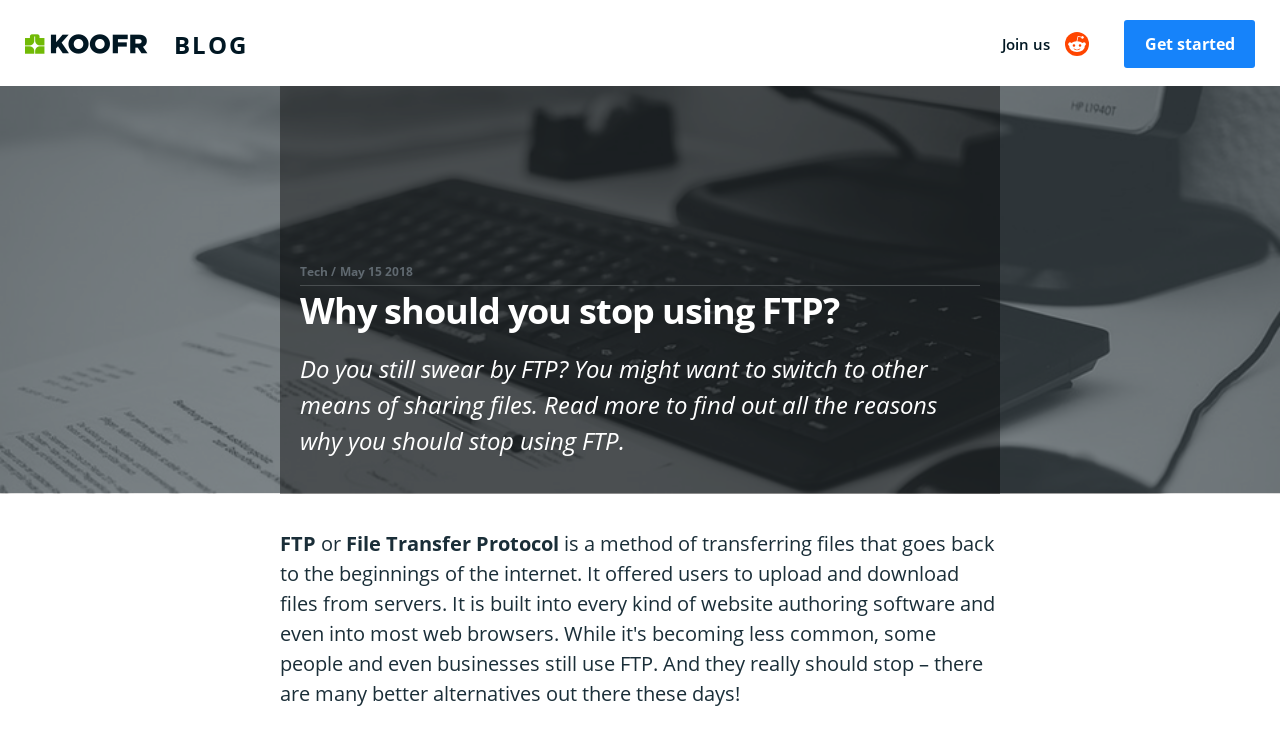Given the element description, predict the bounding box coordinates in the format (top-left x, top-left y, bottom-right x, bottom-right y), using floating point numbers between 0 and 1: Get started

[0.878, 0.027, 0.98, 0.09]